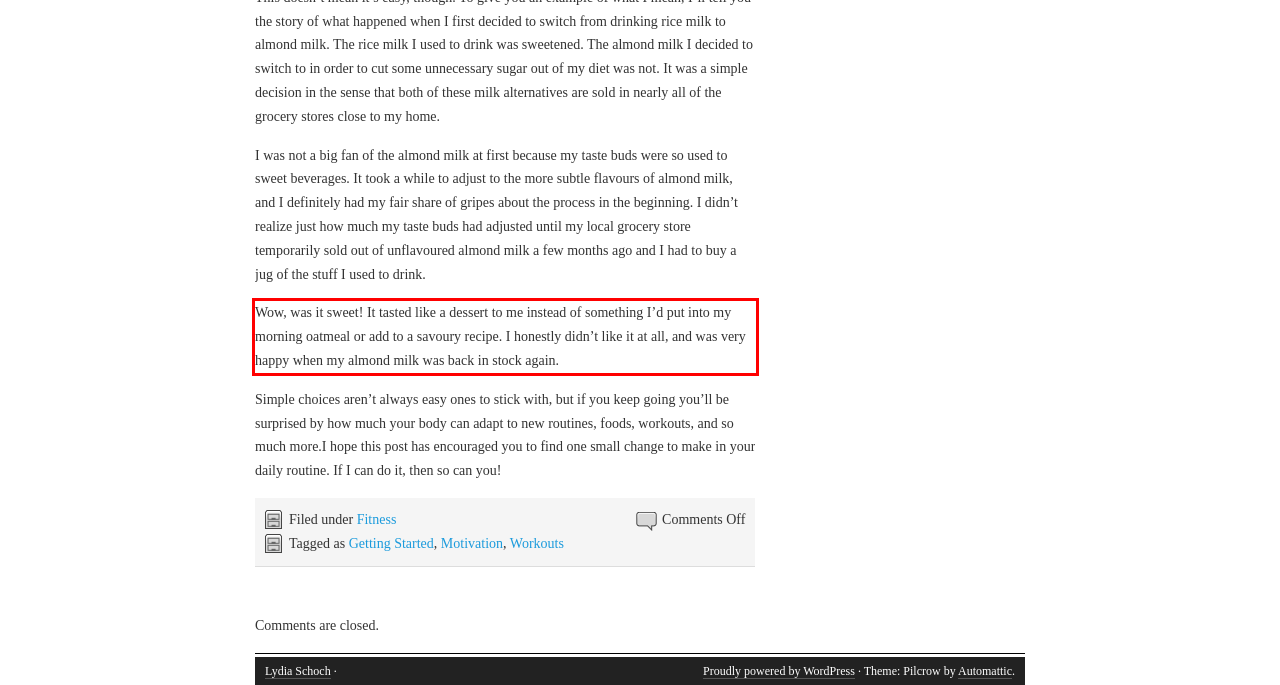Please identify the text within the red rectangular bounding box in the provided webpage screenshot.

Wow, was it sweet! It tasted like a dessert to me instead of something I’d put into my morning oatmeal or add to a savoury recipe. I honestly didn’t like it at all, and was very happy when my almond milk was back in stock again.